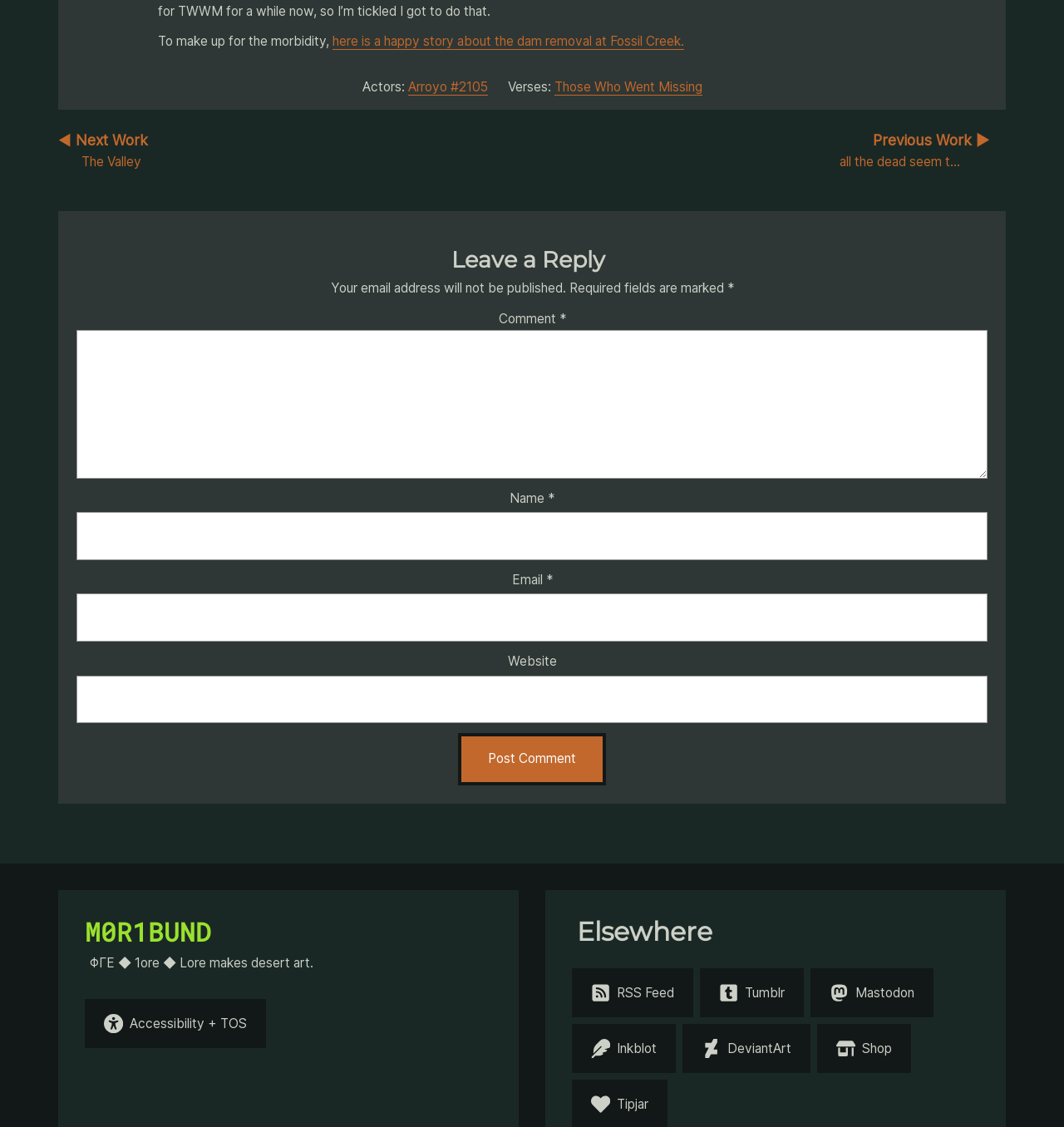What are the social media platforms linked at the bottom of the page?
Give a detailed explanation using the information visible in the image.

I found the links 'Tumblr', 'Mastodon', 'Inkblot', and 'DeviantArt' at the bottom of the page, which suggests that these are the social media platforms linked.